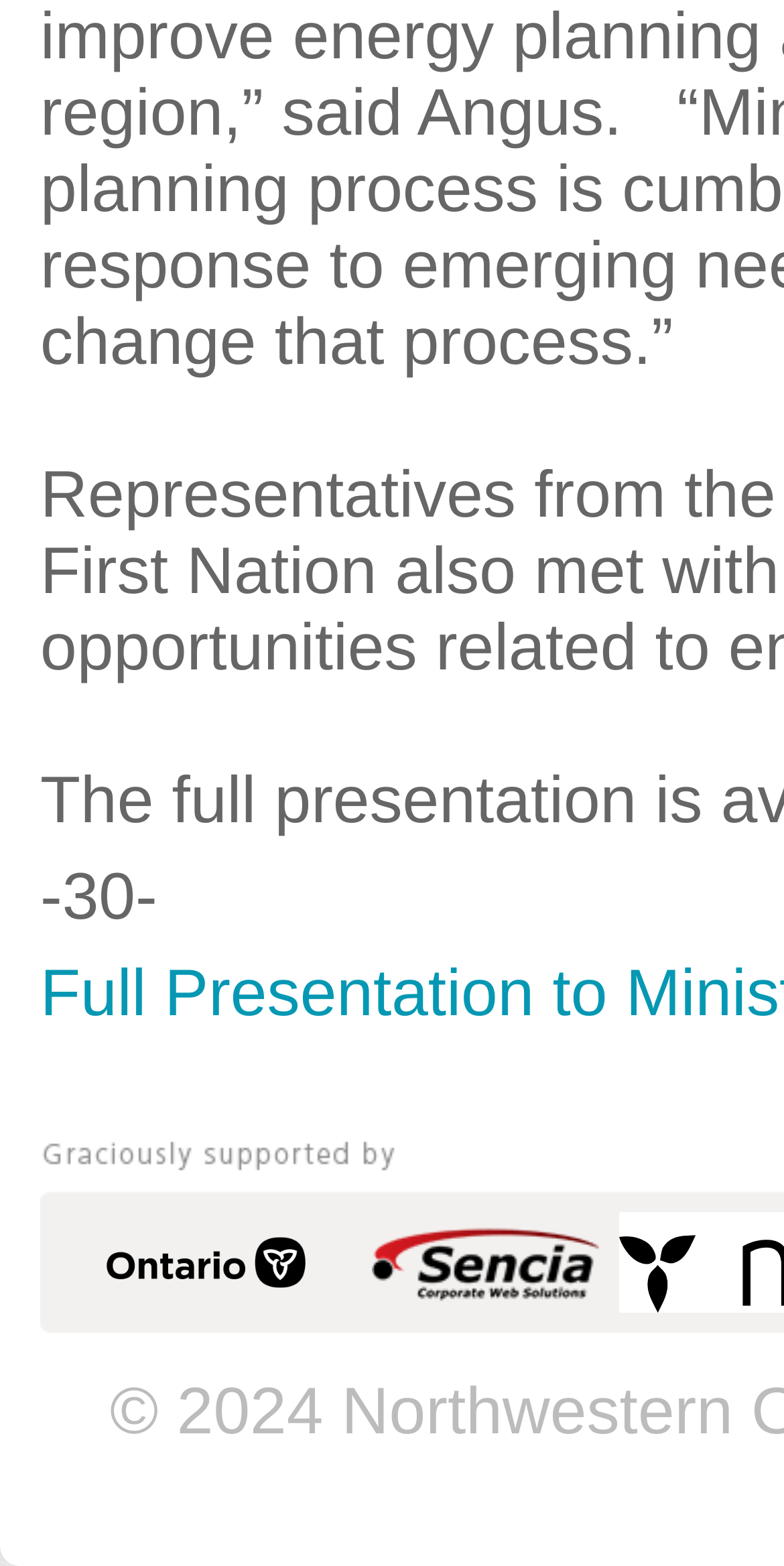Given the element description "parent_node: Graciously supported by" in the screenshot, predict the bounding box coordinates of that UI element.

[0.103, 0.774, 0.423, 0.838]